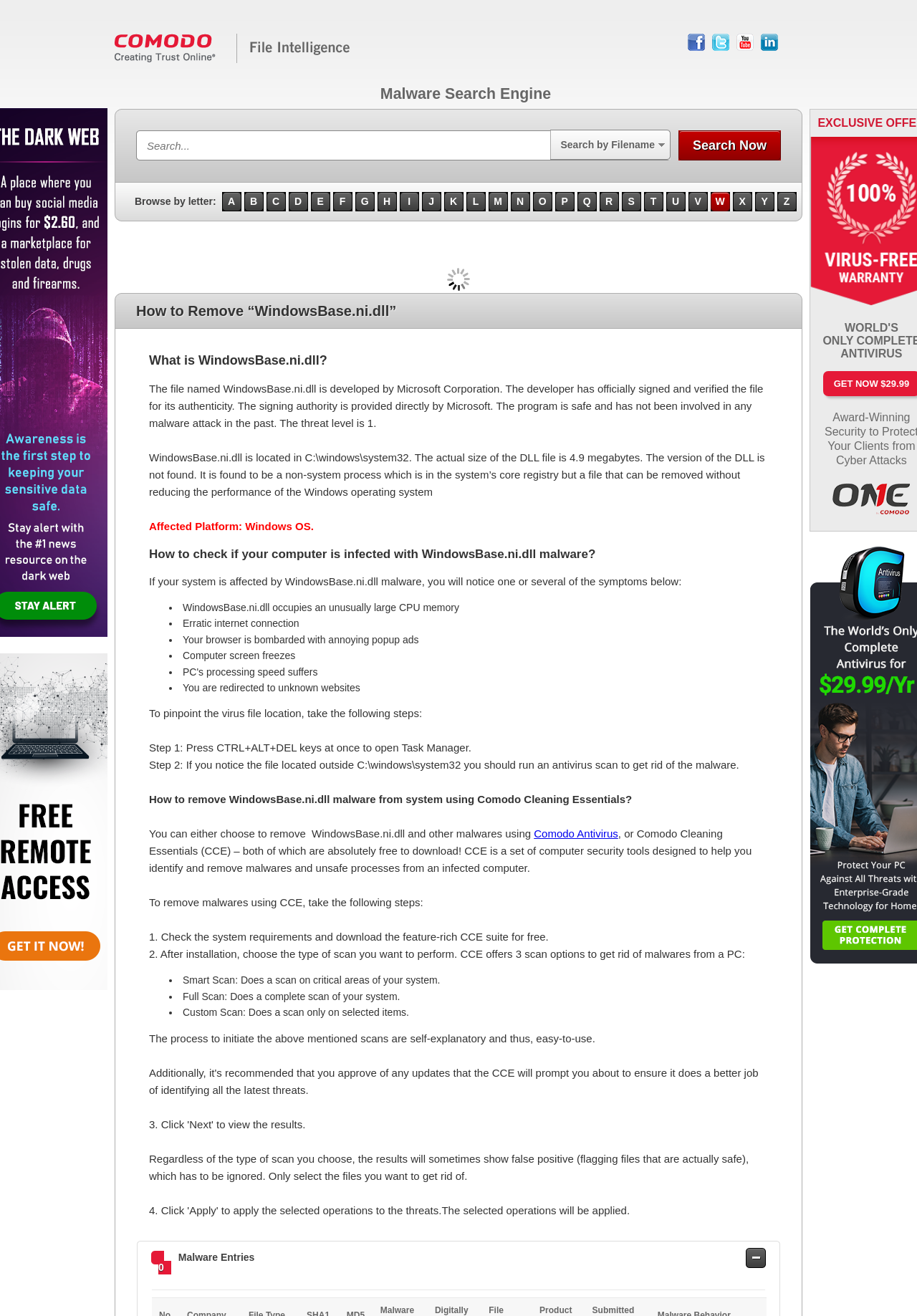Find the bounding box coordinates of the element's region that should be clicked in order to follow the given instruction: "Learn how to remove WindowsBase.ni.dll malware". The coordinates should consist of four float numbers between 0 and 1, i.e., [left, top, right, bottom].

[0.148, 0.223, 0.852, 0.25]